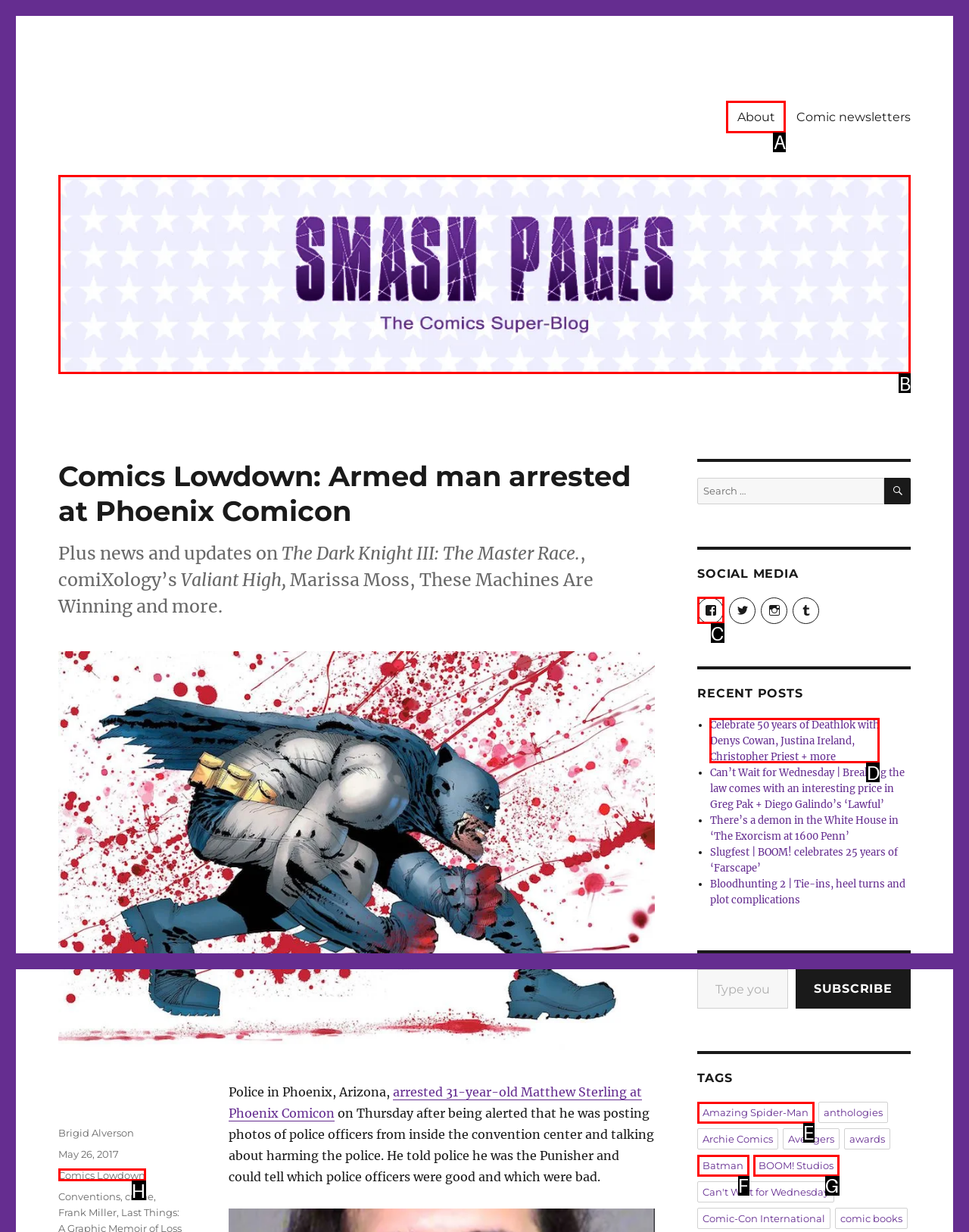Based on the description: parent_node: SEARCH FOR: name="s" placeholder="Search", find the HTML element that matches it. Provide your answer as the letter of the chosen option.

None